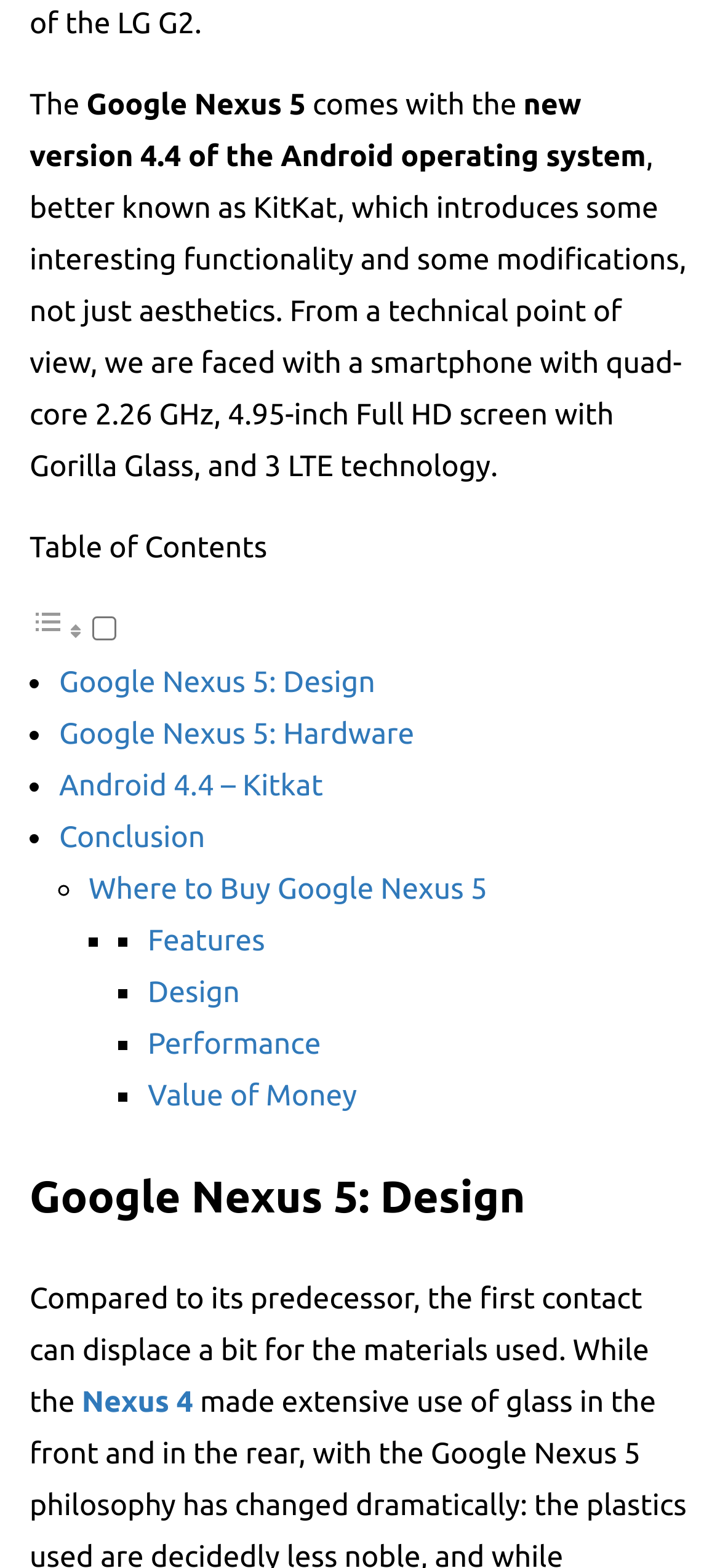Can you give a detailed response to the following question using the information from the image? How many list markers are there in the webpage?

The webpage has nine list markers, which are identified by their element types as 'ListMarker' and their bounding box coordinates, which indicate their vertical positions. These list markers are used to denote the different sections of the webpage, such as the Table of Contents and the features of the Google Nexus 5.